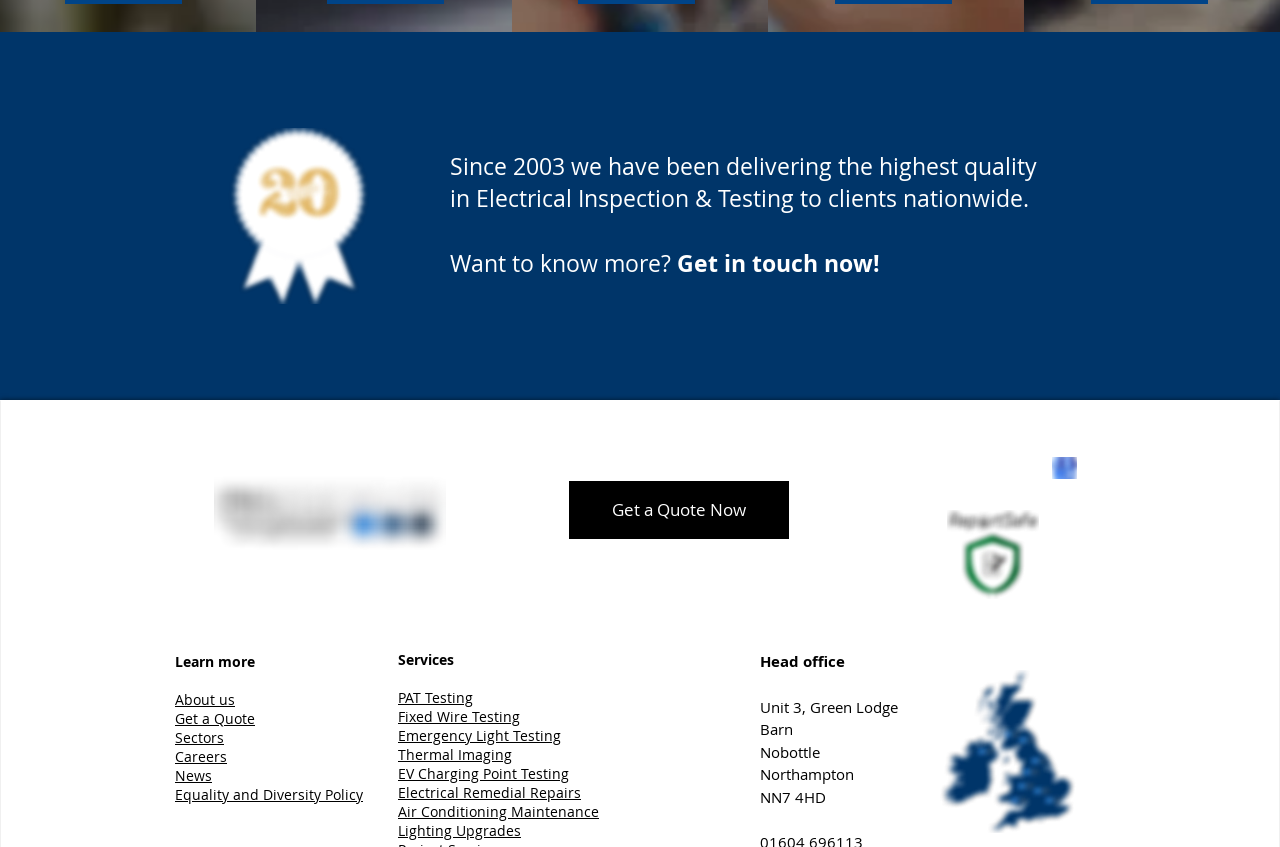Please identify the coordinates of the bounding box that should be clicked to fulfill this instruction: "Visit the 'About us' page".

[0.137, 0.814, 0.184, 0.837]